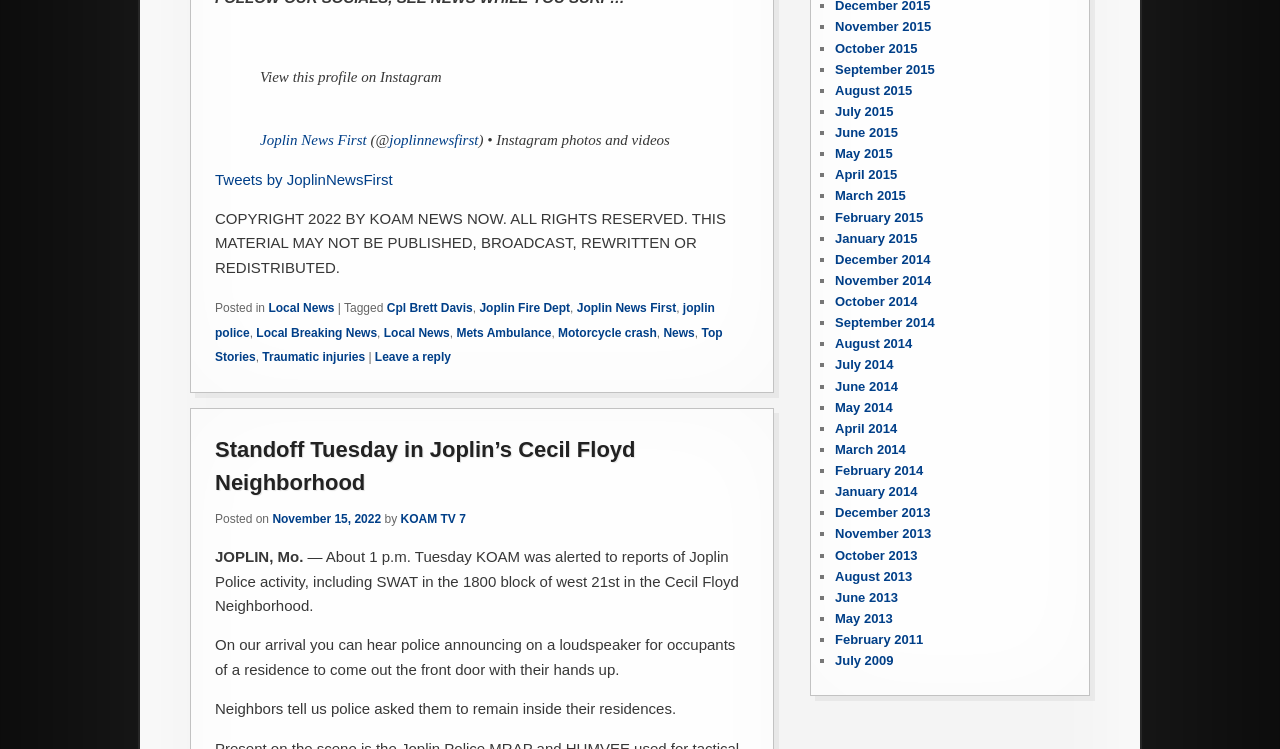Using the description: "January 2014", determine the UI element's bounding box coordinates. Ensure the coordinates are in the format of four float numbers between 0 and 1, i.e., [left, top, right, bottom].

[0.652, 0.646, 0.717, 0.666]